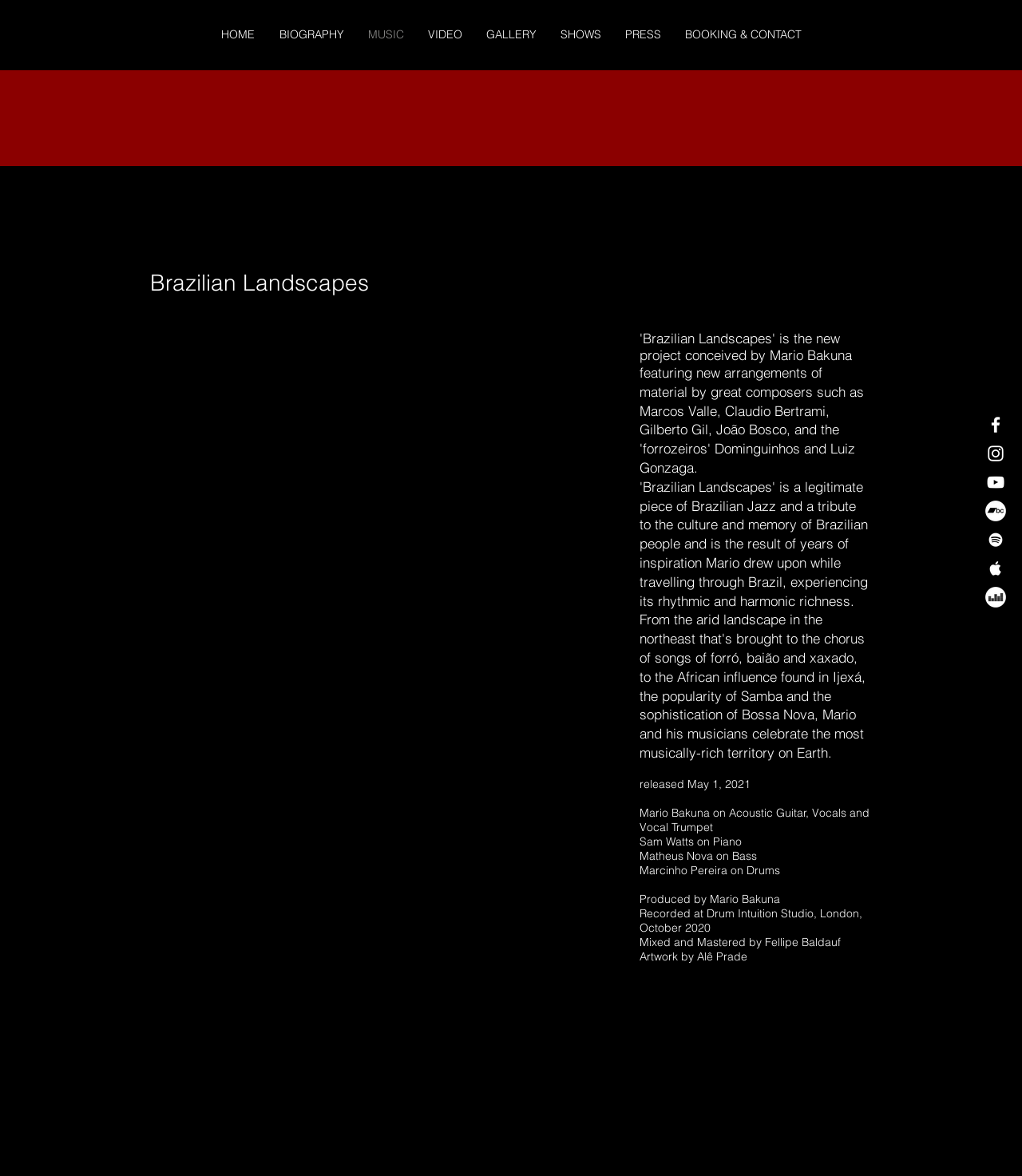Who designed the artwork for the album 'Brazilian Landscapes'?
Kindly offer a detailed explanation using the data available in the image.

The webpage mentions 'Artwork by Alê Prade' in the static text, indicating that Alê Prade is the designer of the artwork for the album 'Brazilian Landscapes'.